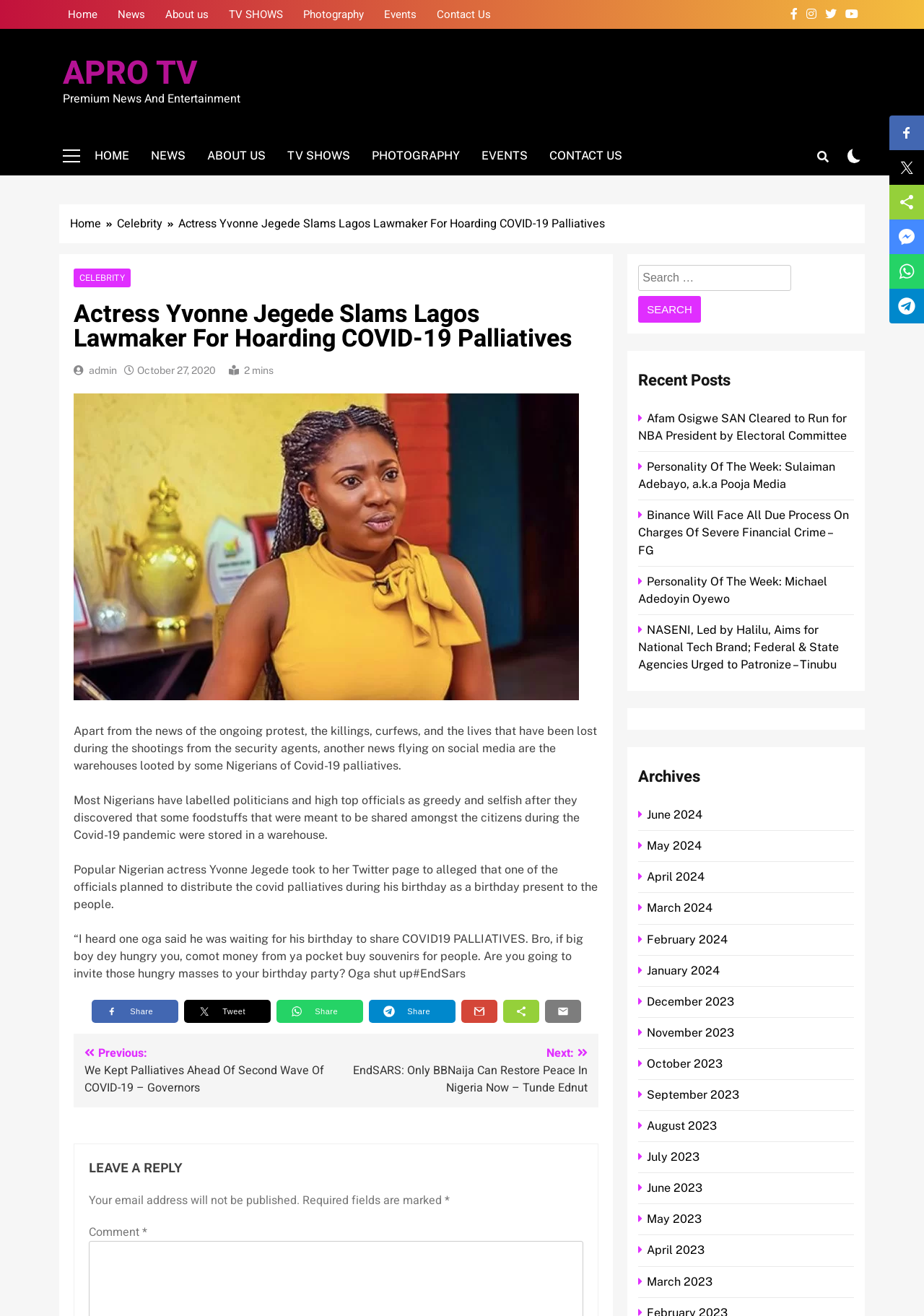Please provide the main heading of the webpage content.

Actress Yvonne Jegede Slams Lagos Lawmaker For Hoarding COVID-19 Palliatives